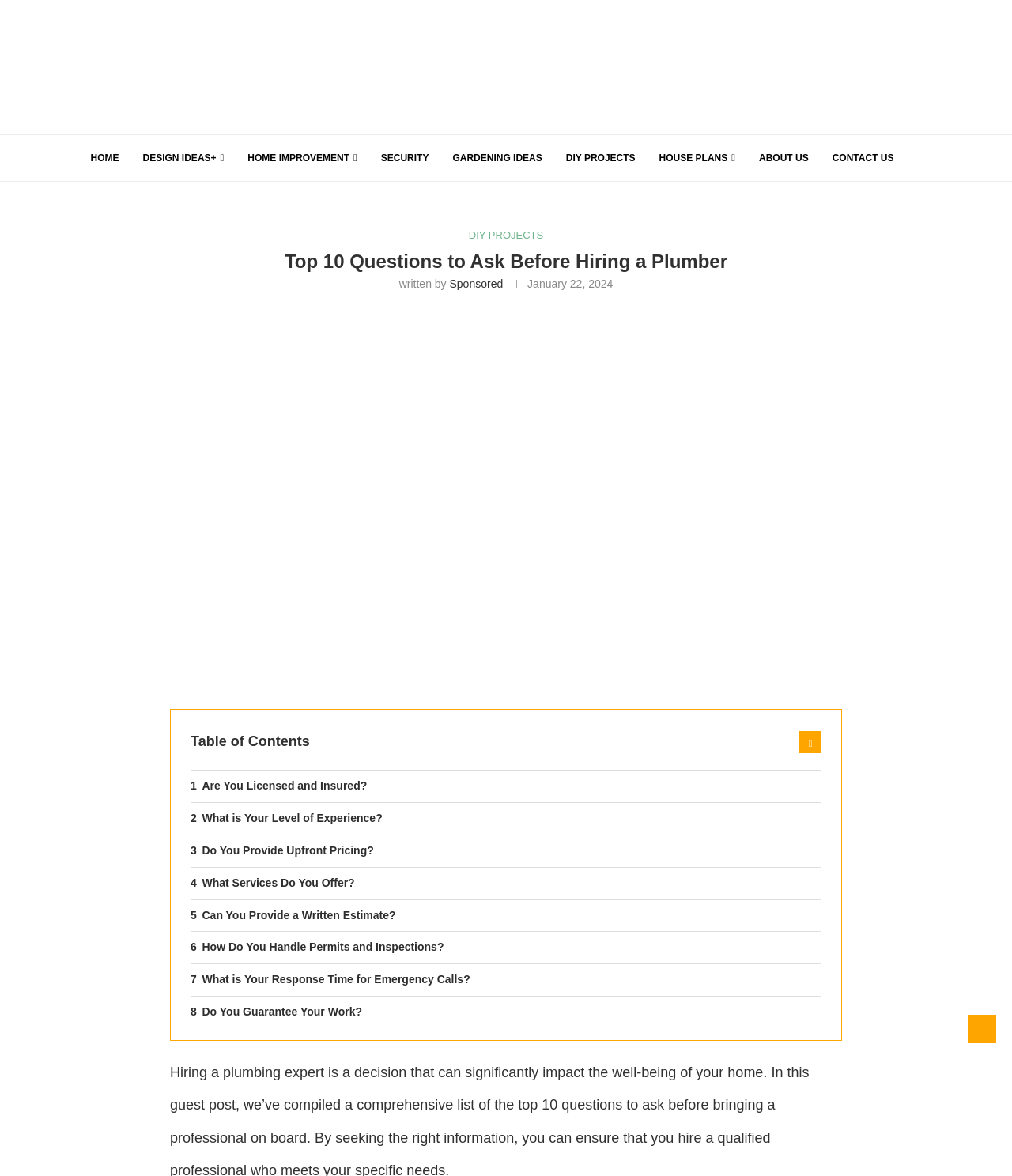Show the bounding box coordinates for the element that needs to be clicked to execute the following instruction: "Learn about 'DIY PROJECTS'". Provide the coordinates in the form of four float numbers between 0 and 1, i.e., [left, top, right, bottom].

[0.559, 0.115, 0.628, 0.154]